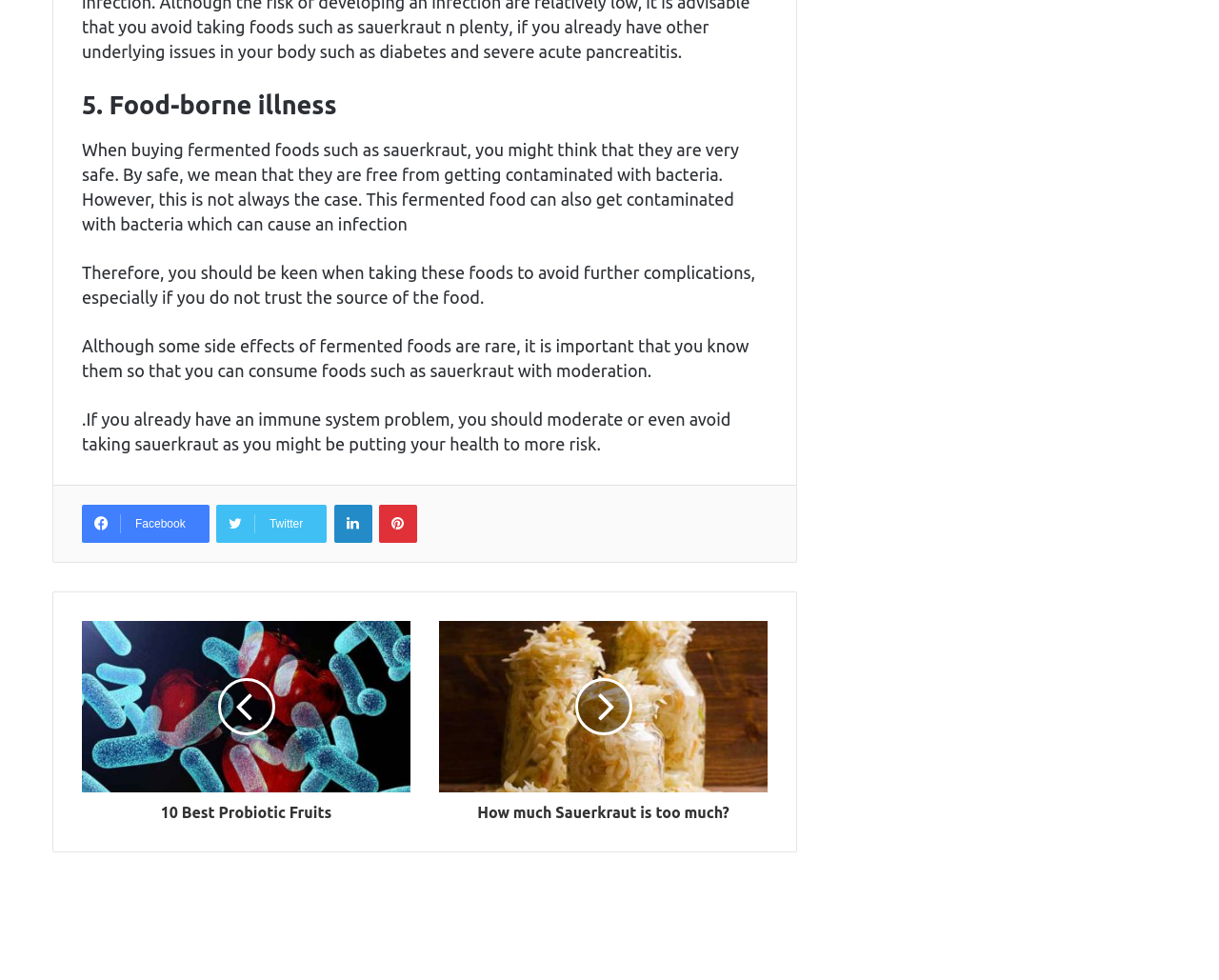How many links are there in the webpage?
Based on the screenshot, give a detailed explanation to answer the question.

The webpage has six links, including links to social media platforms, '10 Best Probiotic Fruits', 'How much Sauerkraut is too much?', and two other links with icons.